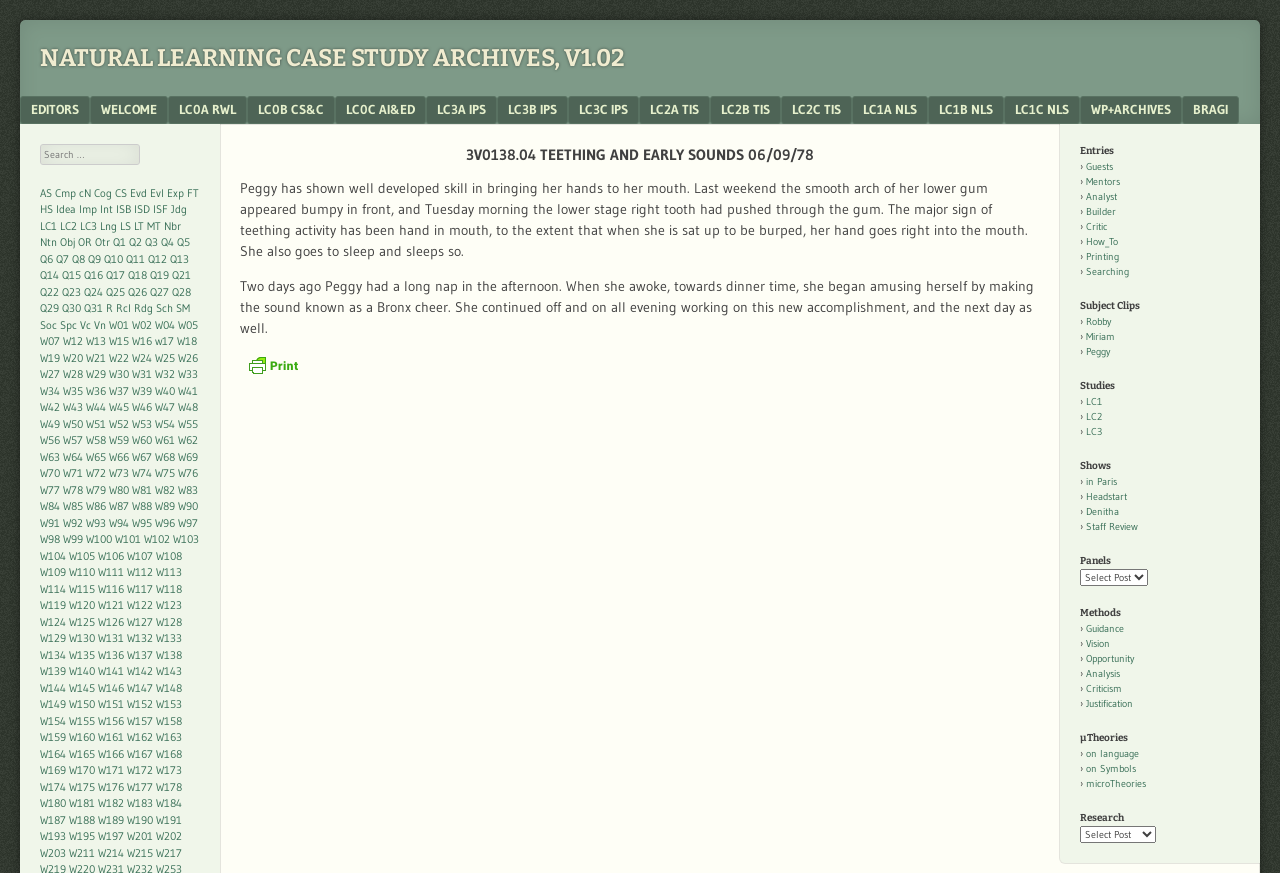Detail the various sections and features of the webpage.

This webpage is a case study archive, with a main heading "NATURAL LEARNING CASE STUDY ARCHIVES, V1.02" at the top. Below the heading, there is a menu section with multiple links, including "EDITORS", "WELCOME", and several others. 

The main content of the page is an article about a child's development, specifically teething and early sounds. The article has a heading "3V0138.04 TEETHING AND EARLY SOUNDS 06/09/78" and consists of three paragraphs of text describing the child's behavior and milestones. 

To the right of the article, there is a search box with a label "Search" and a button to print, save as PDF, or email the content. 

At the bottom of the page, there are multiple links categorized into groups, including "AS", "Cmp", "cN", and many others, which appear to be related to learning and development.